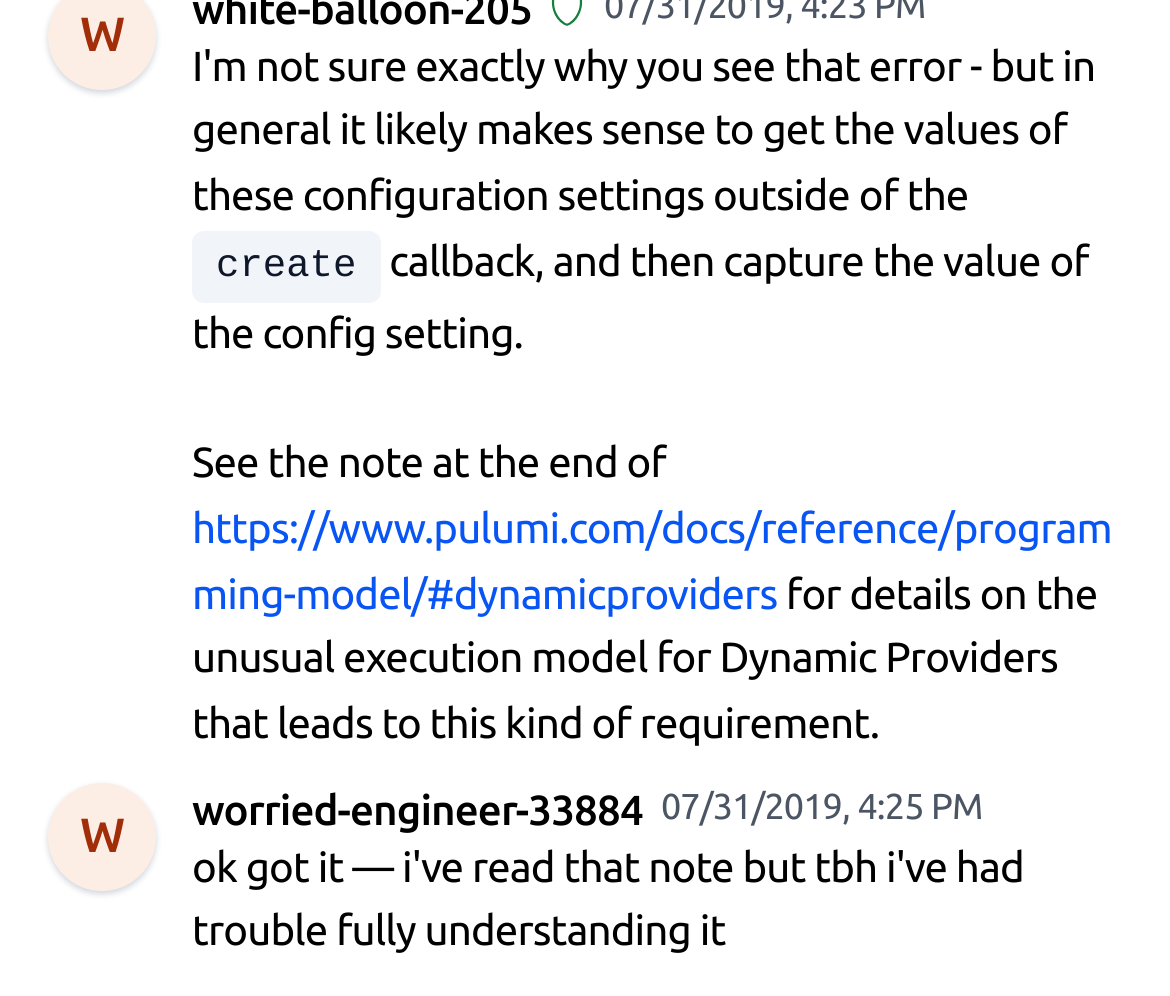Using the description "https://www.pulumi.com/docs/reference/programming-model/#dynamicproviders", predict the bounding box of the relevant HTML element.

[0.164, 0.506, 0.95, 0.619]